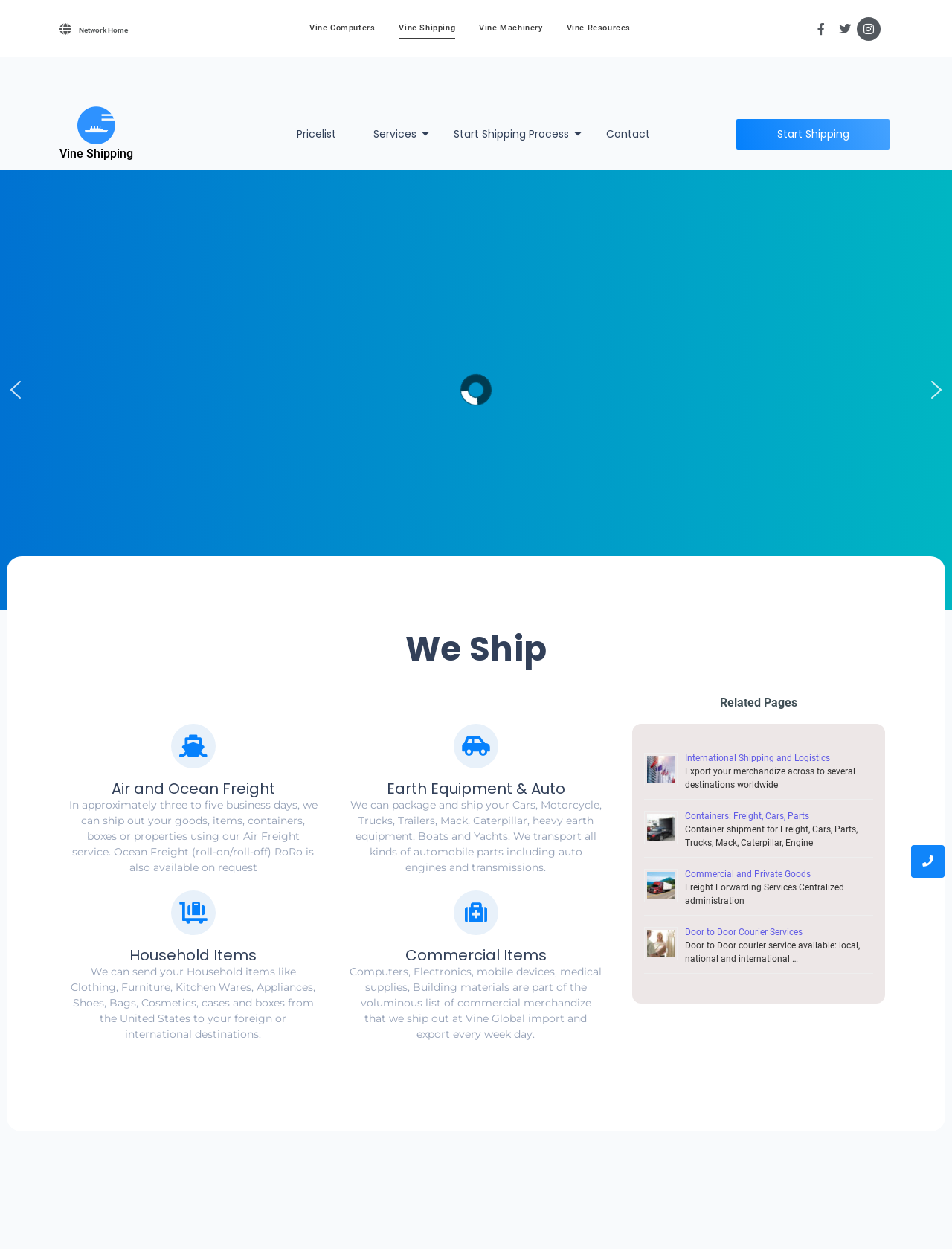Can you specify the bounding box coordinates for the region that should be clicked to fulfill this instruction: "Learn more about Data Privacy".

None